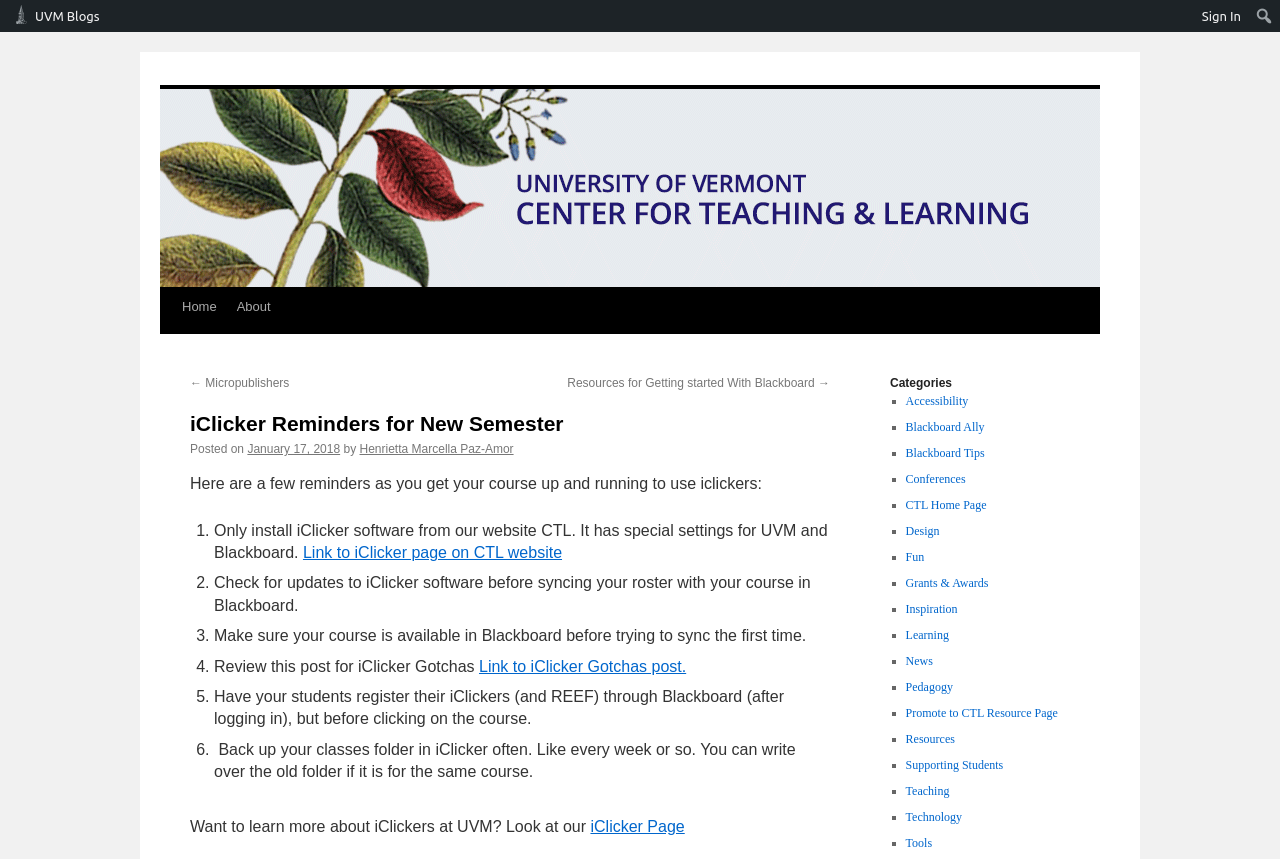Determine the bounding box coordinates for the element that should be clicked to follow this instruction: "Search for something". The coordinates should be given as four float numbers between 0 and 1, in the format [left, top, right, bottom].

[0.977, 0.005, 0.998, 0.033]